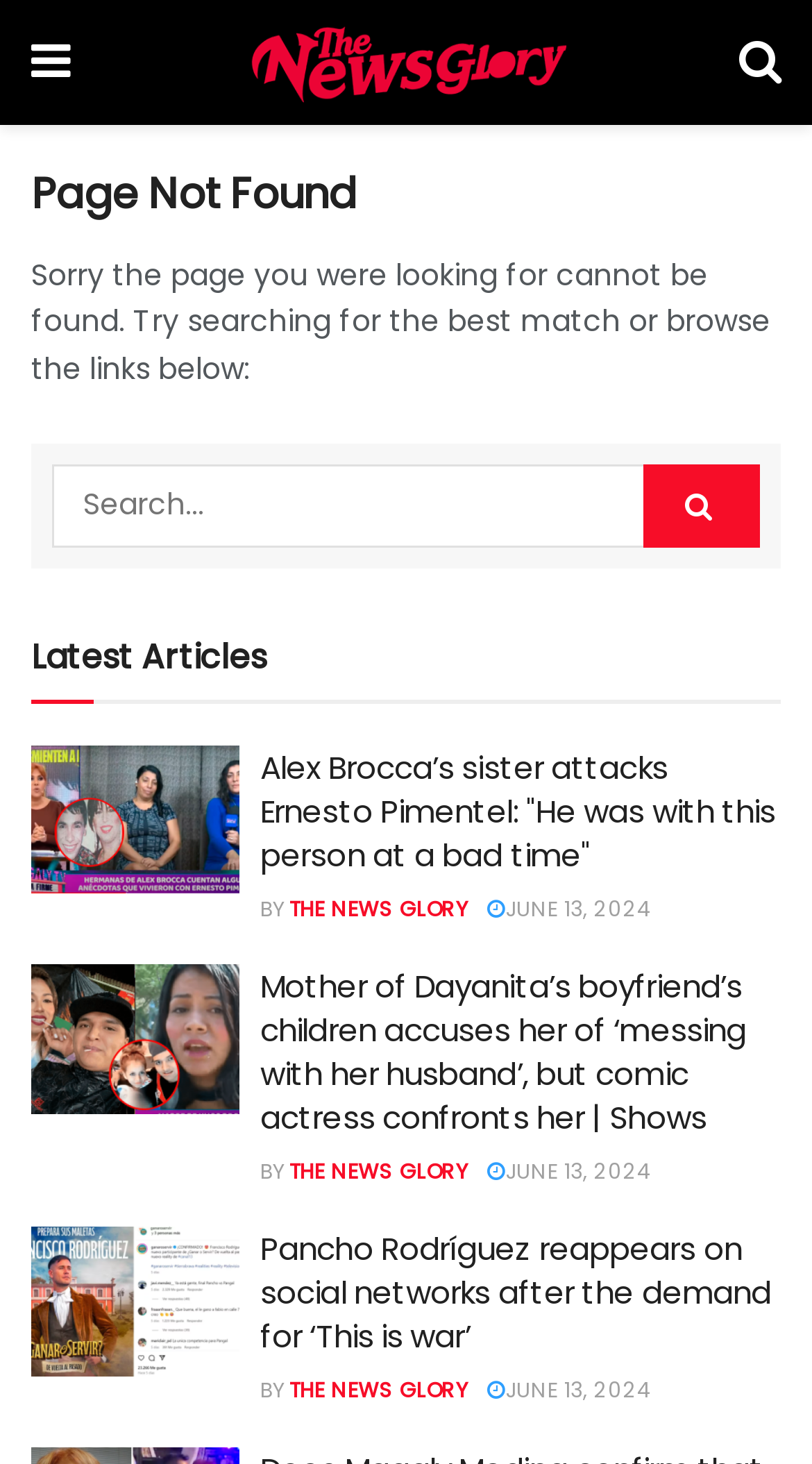Please answer the following question using a single word or phrase: 
What is the purpose of the search box?

Search for articles